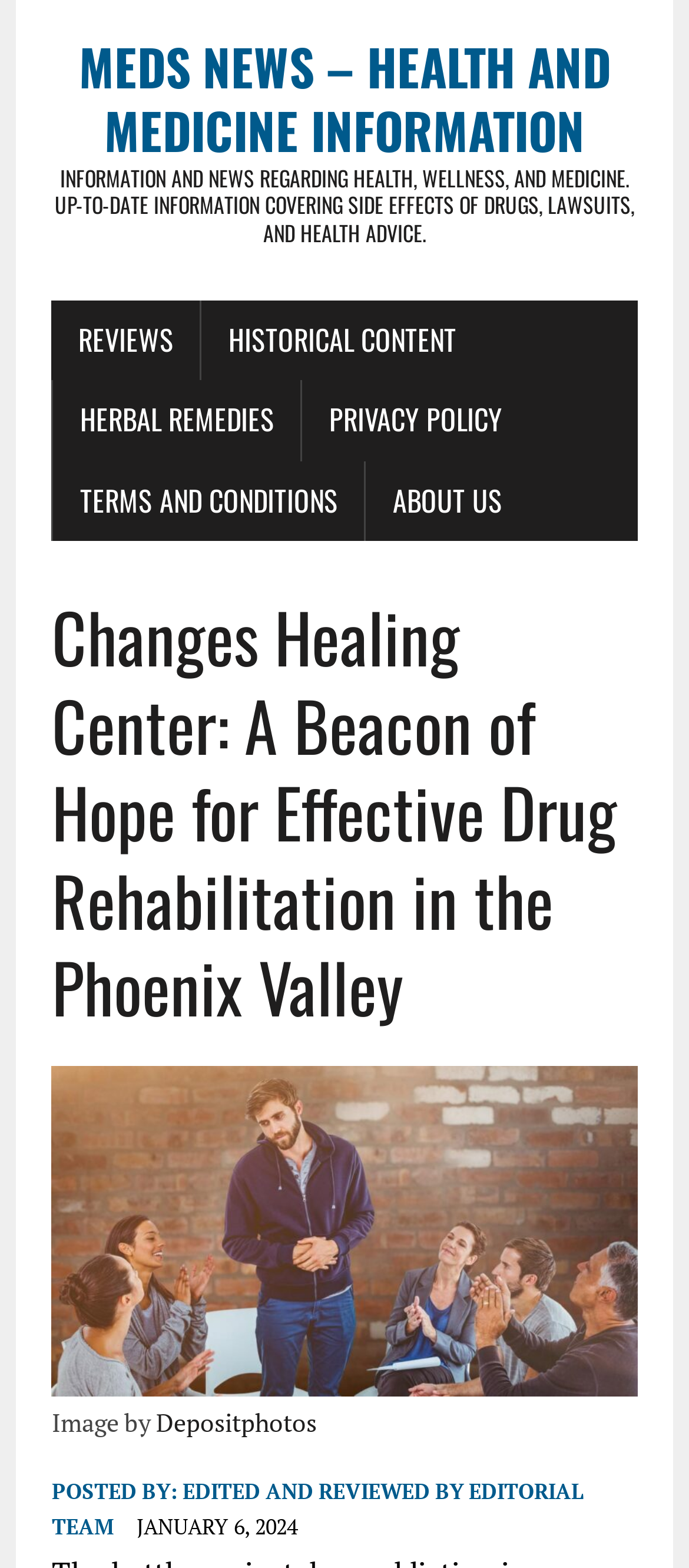Identify the bounding box coordinates for the element you need to click to achieve the following task: "Learn about Herbal Remedies". The coordinates must be four float values ranging from 0 to 1, formatted as [left, top, right, bottom].

[0.078, 0.243, 0.437, 0.294]